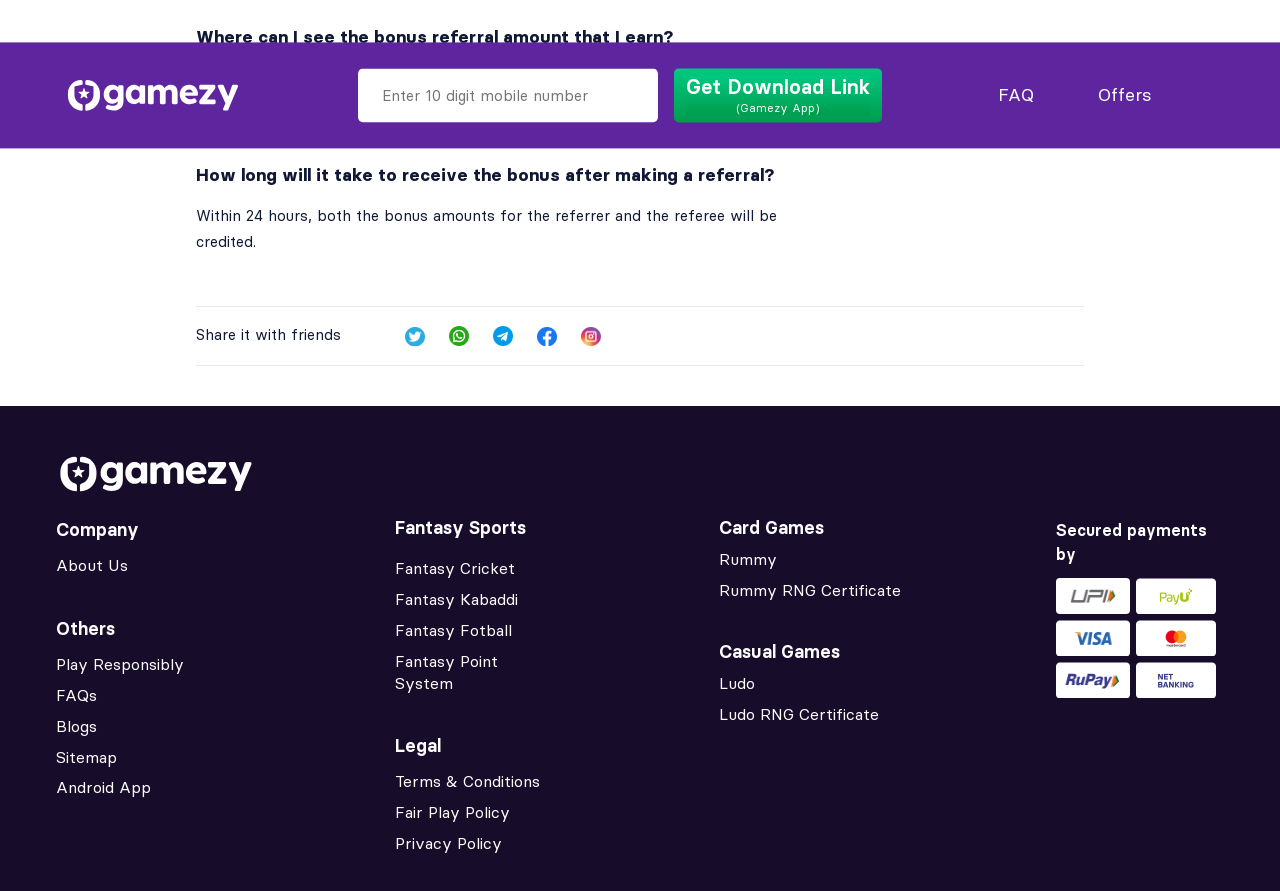Locate the bounding box coordinates of the element's region that should be clicked to carry out the following instruction: "Get Gamezy App download link". The coordinates need to be four float numbers between 0 and 1, i.e., [left, top, right, bottom].

[0.527, 0.077, 0.689, 0.137]